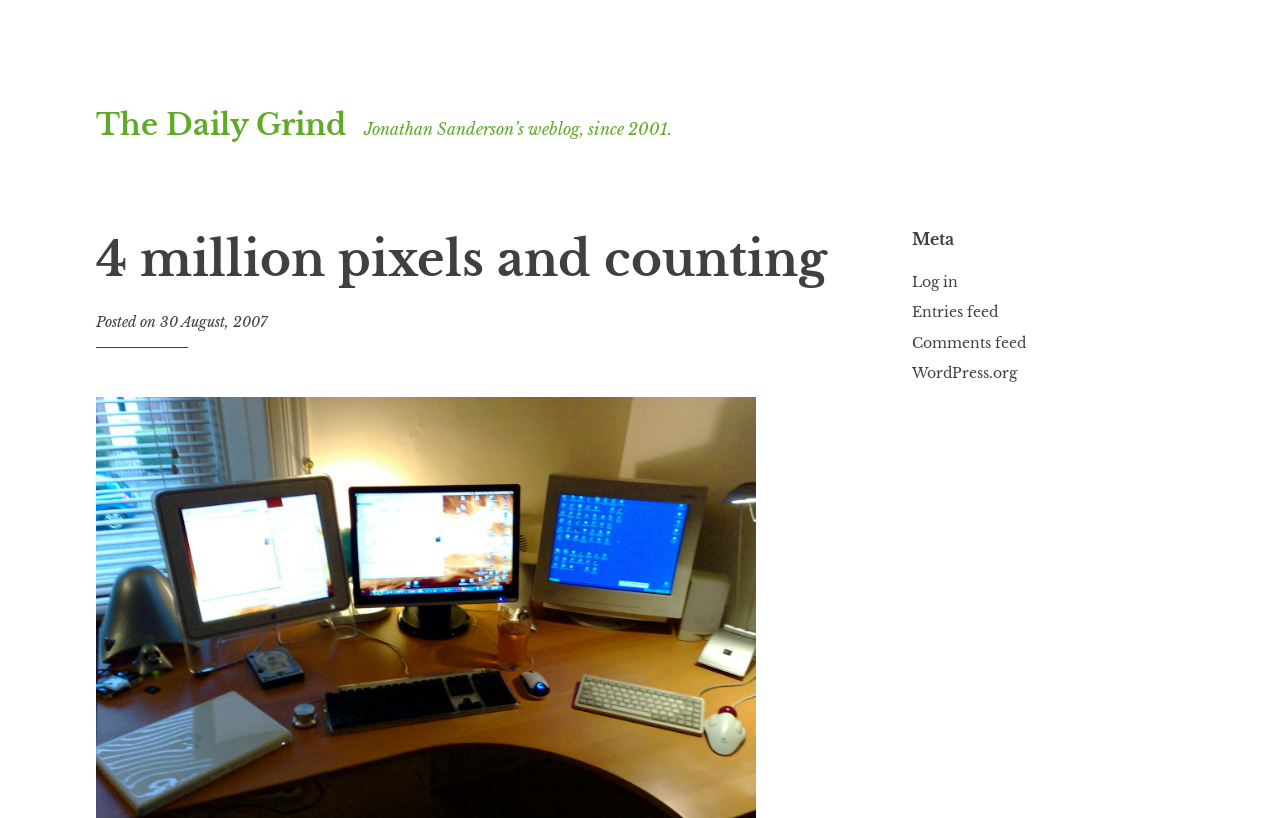Who is the author of the post?
Provide a well-explained and detailed answer to the question.

The author of the post can be found in the link element with the text 'Jonathan Sanderson' which is located below the heading '4 million pixels and counting', indicating that it is the author of the post.